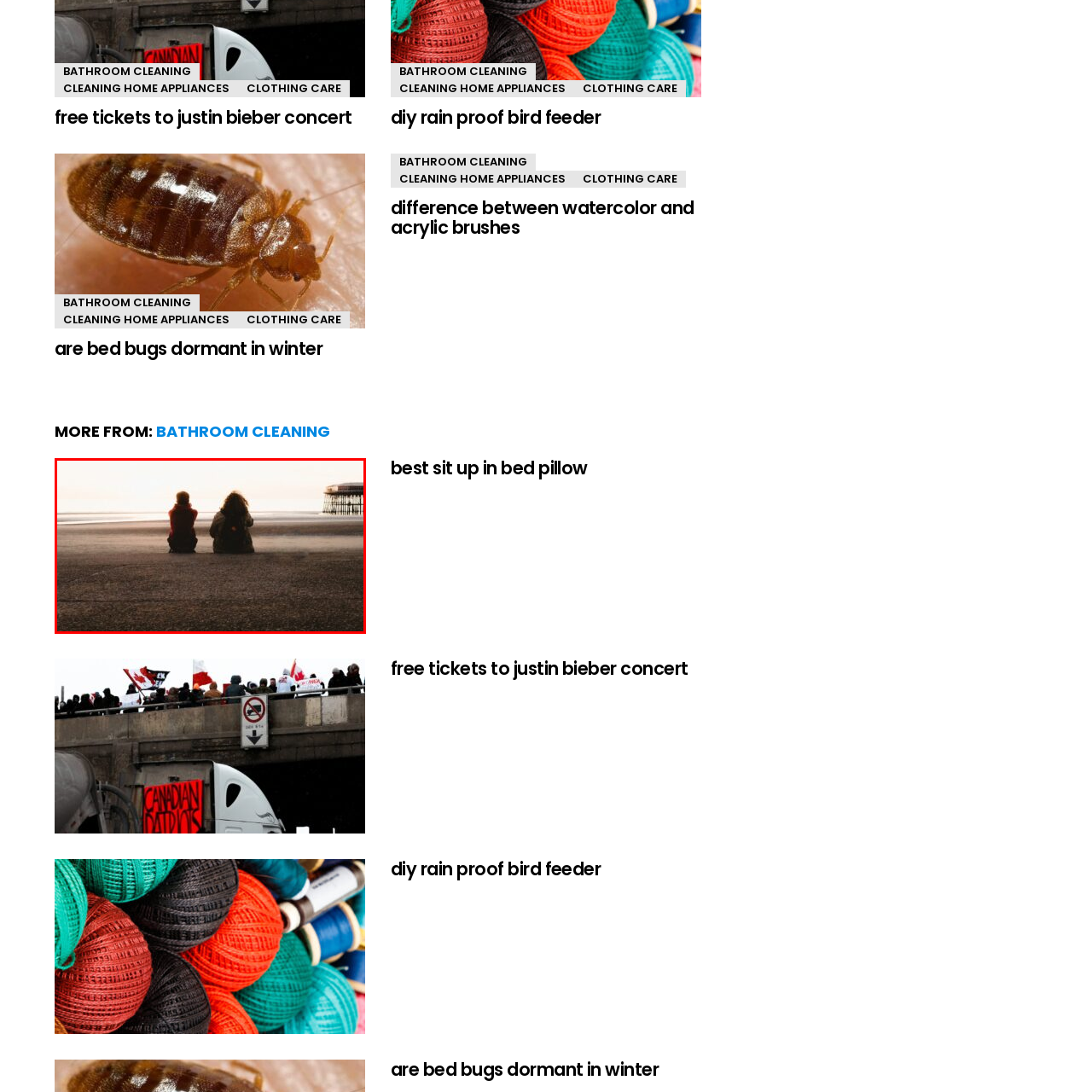What is the shape of the structure extending into the water?
Analyze the image segment within the red bounding box and respond to the question using a single word or brief phrase.

Wooden pier